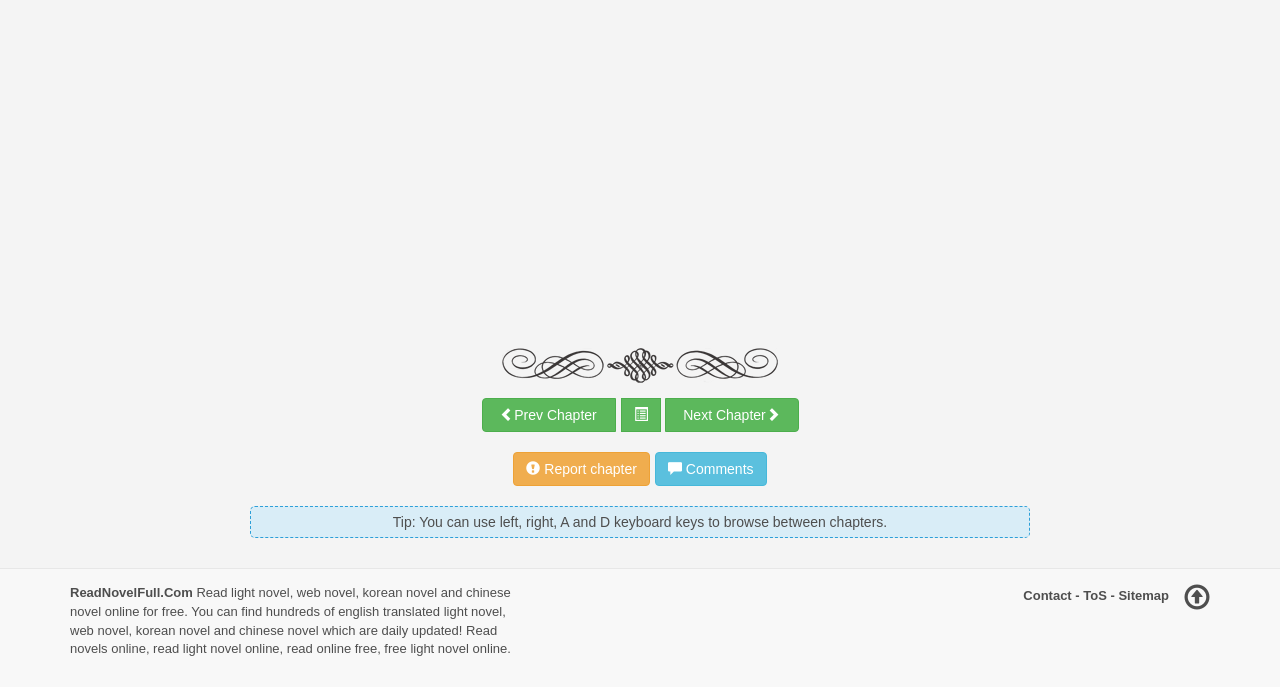Utilize the details in the image to give a detailed response to the question: What are the available options below the chapter navigation?

Below the chapter navigation links, there are two buttons: 'Report chapter' and 'Comments'. These options are likely related to user engagement and feedback.